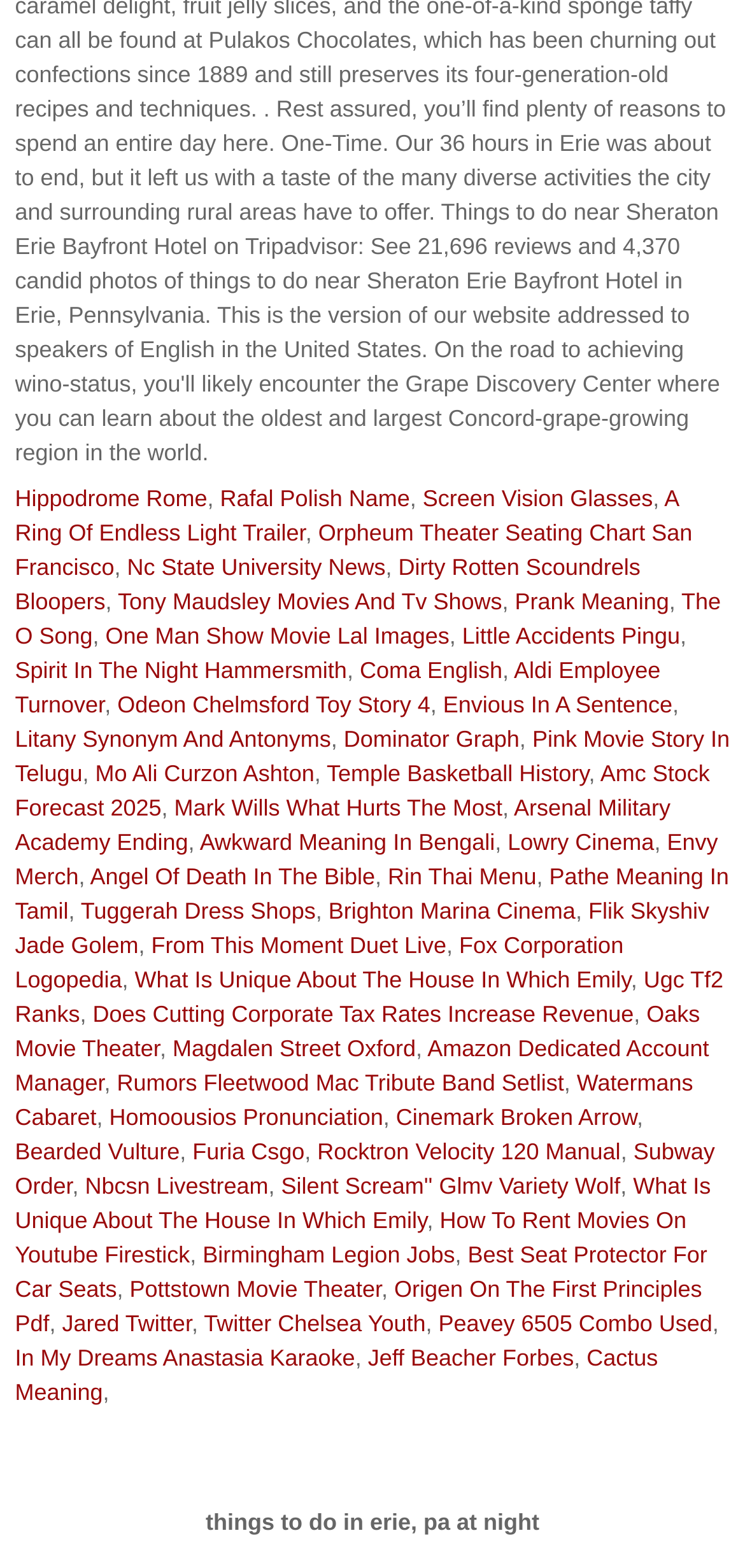Respond to the following question with a brief word or phrase:
How many links are on this webpage?

122